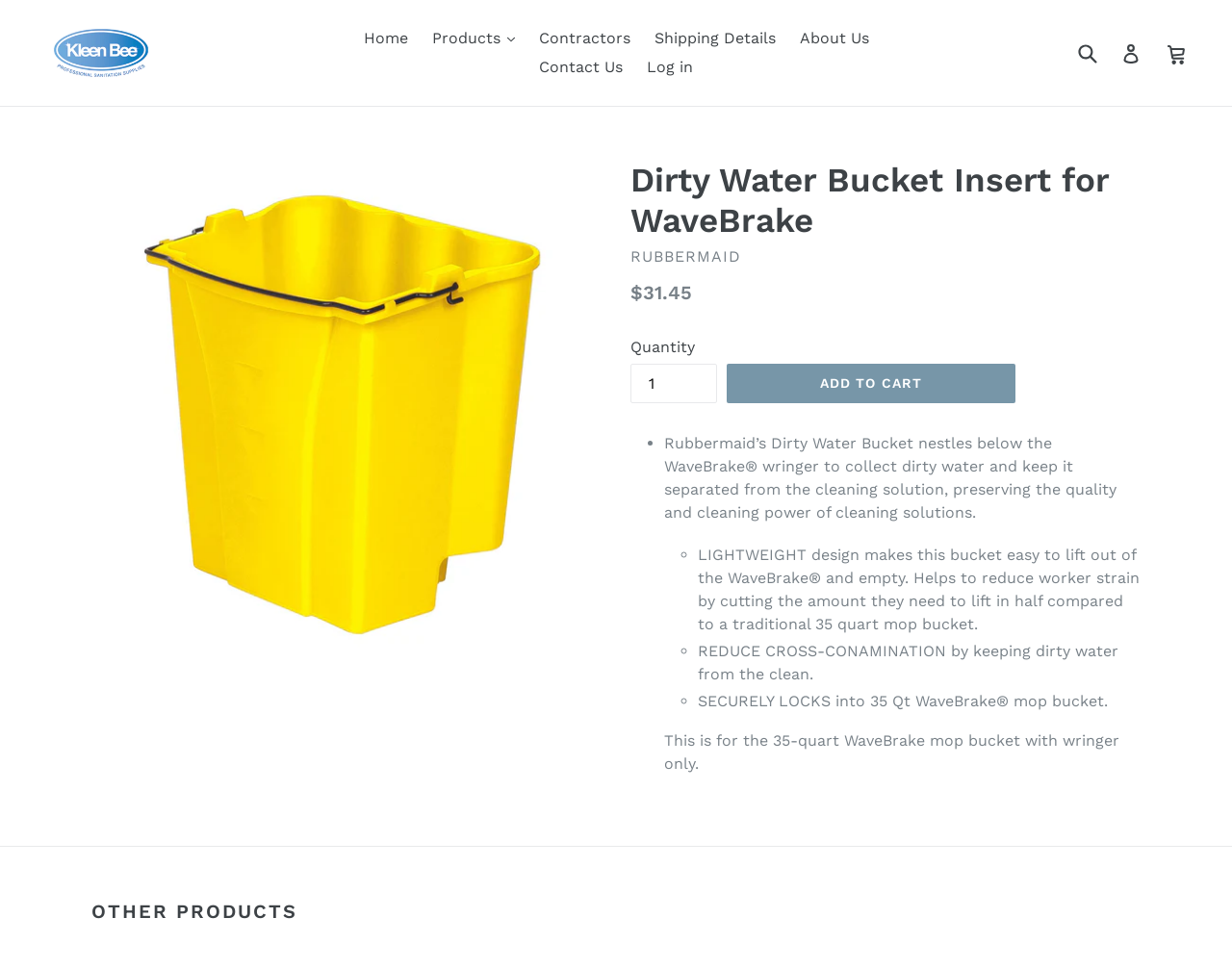Please reply to the following question with a single word or a short phrase:
What is the other product section title?

OTHER PRODUCTS